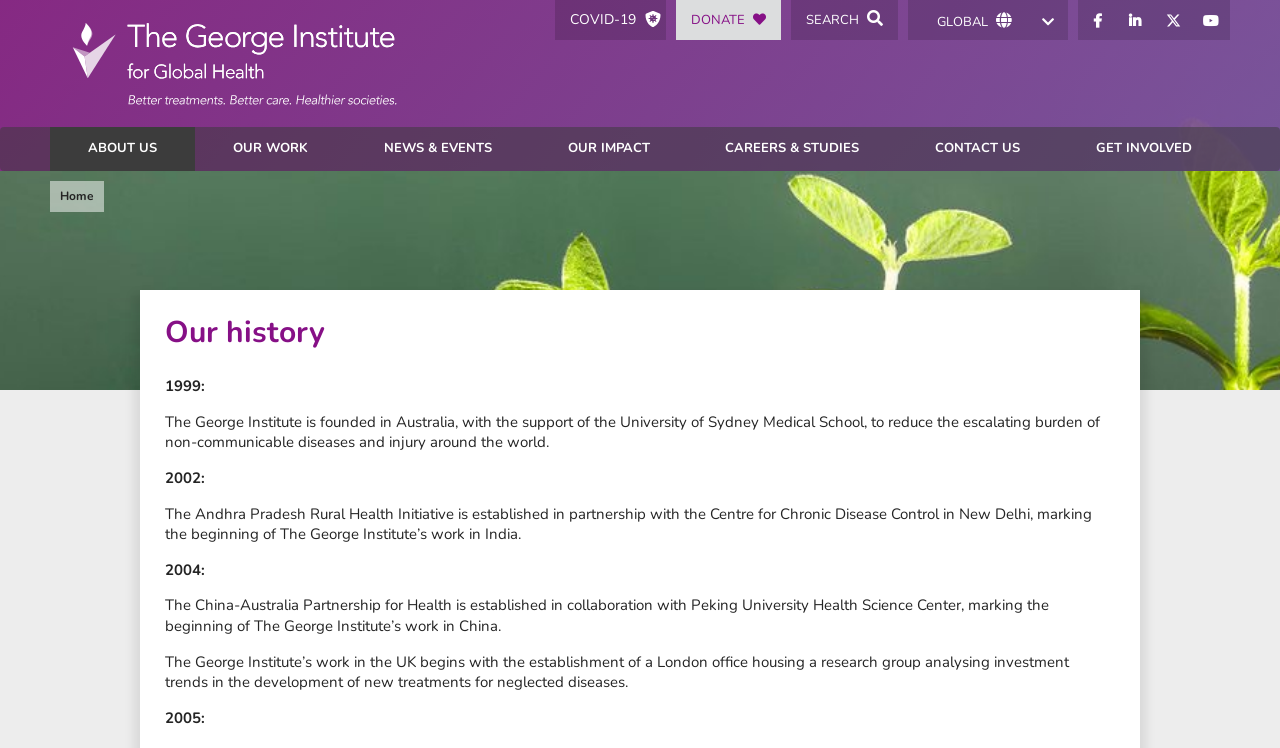Can you show the bounding box coordinates of the region to click on to complete the task described in the instruction: "Learn about the institute's history"?

[0.039, 0.17, 0.152, 0.228]